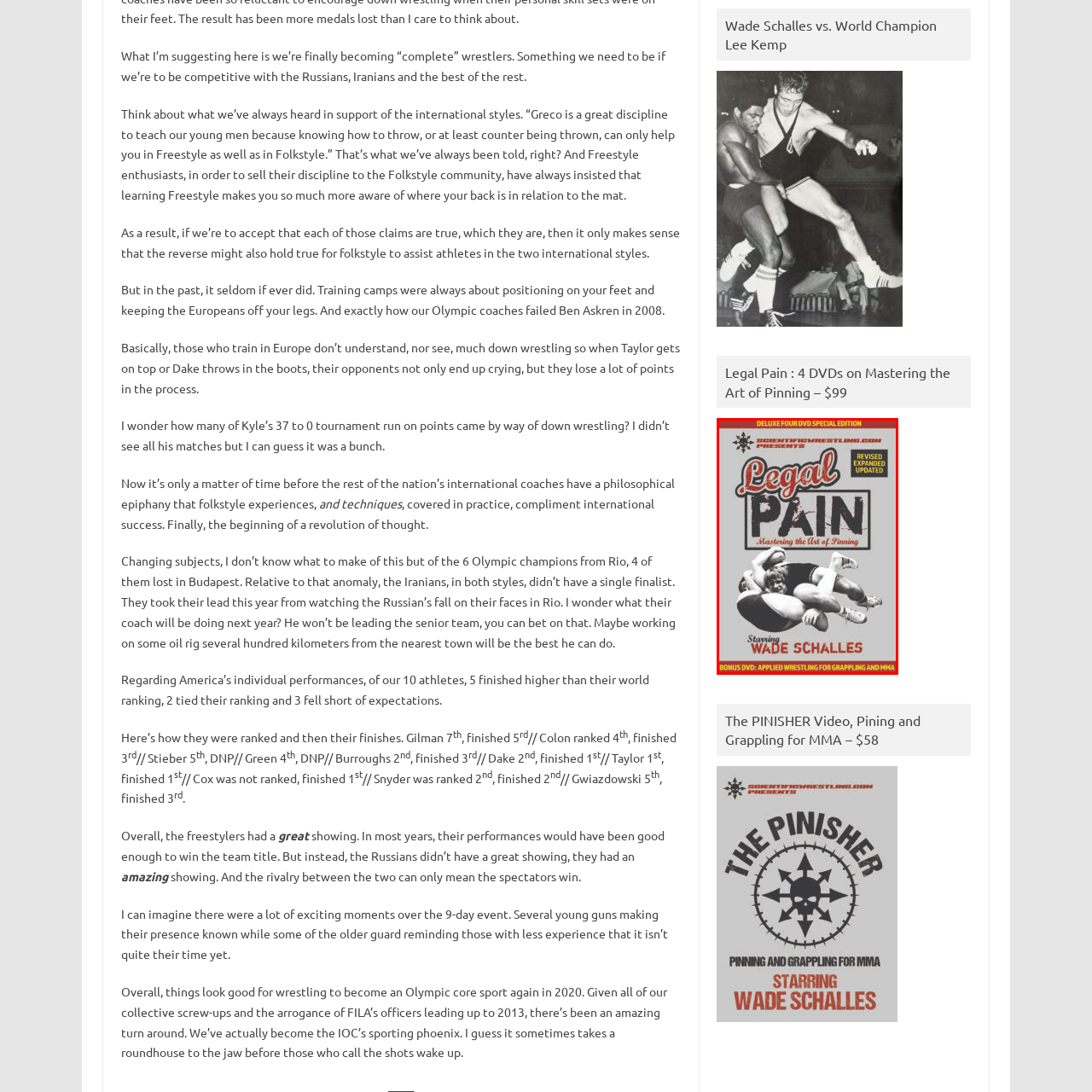Carefully describe the image located within the red boundary.

The image features the cover of the "Legal Pain" DVD series, a comprehensive guide focused on mastering the art of pinning in wrestling. This deluxe four-DVD special edition stars Wade Schalles, a renowned figure in the wrestling community known for his innovative techniques. The cover prominently displays the title "Legal PAIN," with a bold design that emphasizes its educational purpose. It also mentions the series is a revised and expanded edition, indicating a thorough update of the instructional content. Additionally, it includes a bonus DVD on applied wrestling for grappling and MMA, targeting those interested in enhancing their skills across various combat sports. The design and layout suggest a professional and serious approach to wrestling education.